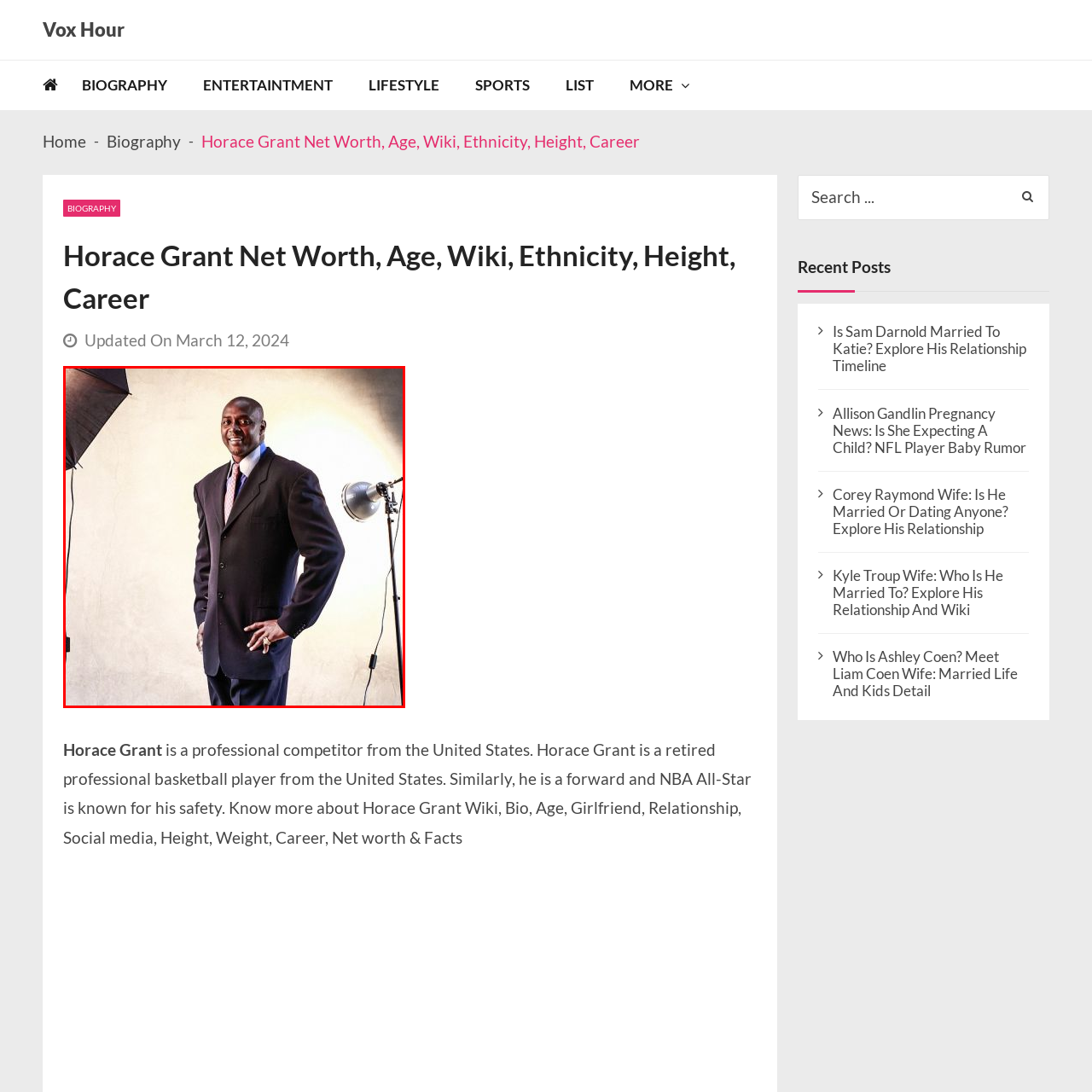Look at the image inside the red box and answer the question with a single word or phrase:
What is Horace Grant's personality like?

Approachable